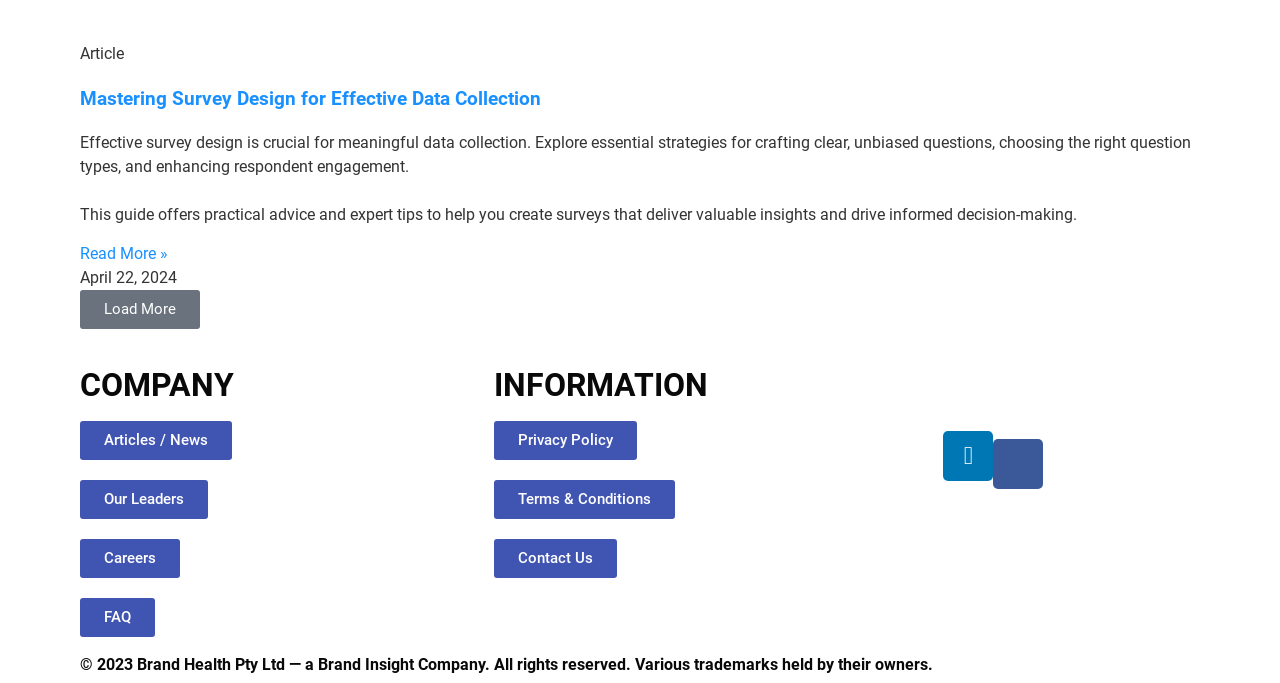What is the topic of the article?
Please answer the question with a detailed response using the information from the screenshot.

The topic of the article can be determined by reading the heading 'Mastering Survey Design for Effective Data Collection' and the static text 'Effective survey design is crucial for meaningful data collection...' which suggests that the article is about survey design.